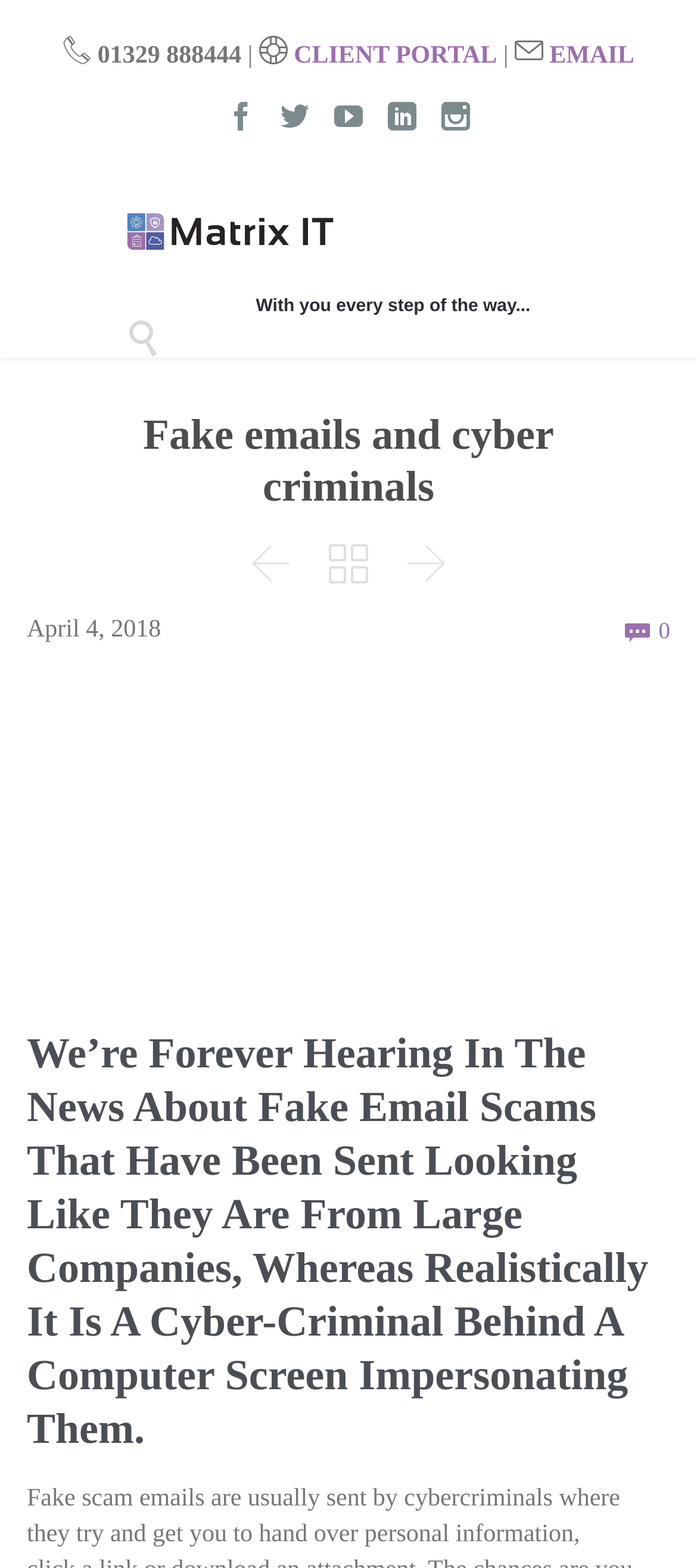Find the bounding box coordinates of the element to click in order to complete this instruction: "Click the EMAIL link". The bounding box coordinates must be four float numbers between 0 and 1, denoted as [left, top, right, bottom].

[0.788, 0.027, 0.91, 0.044]